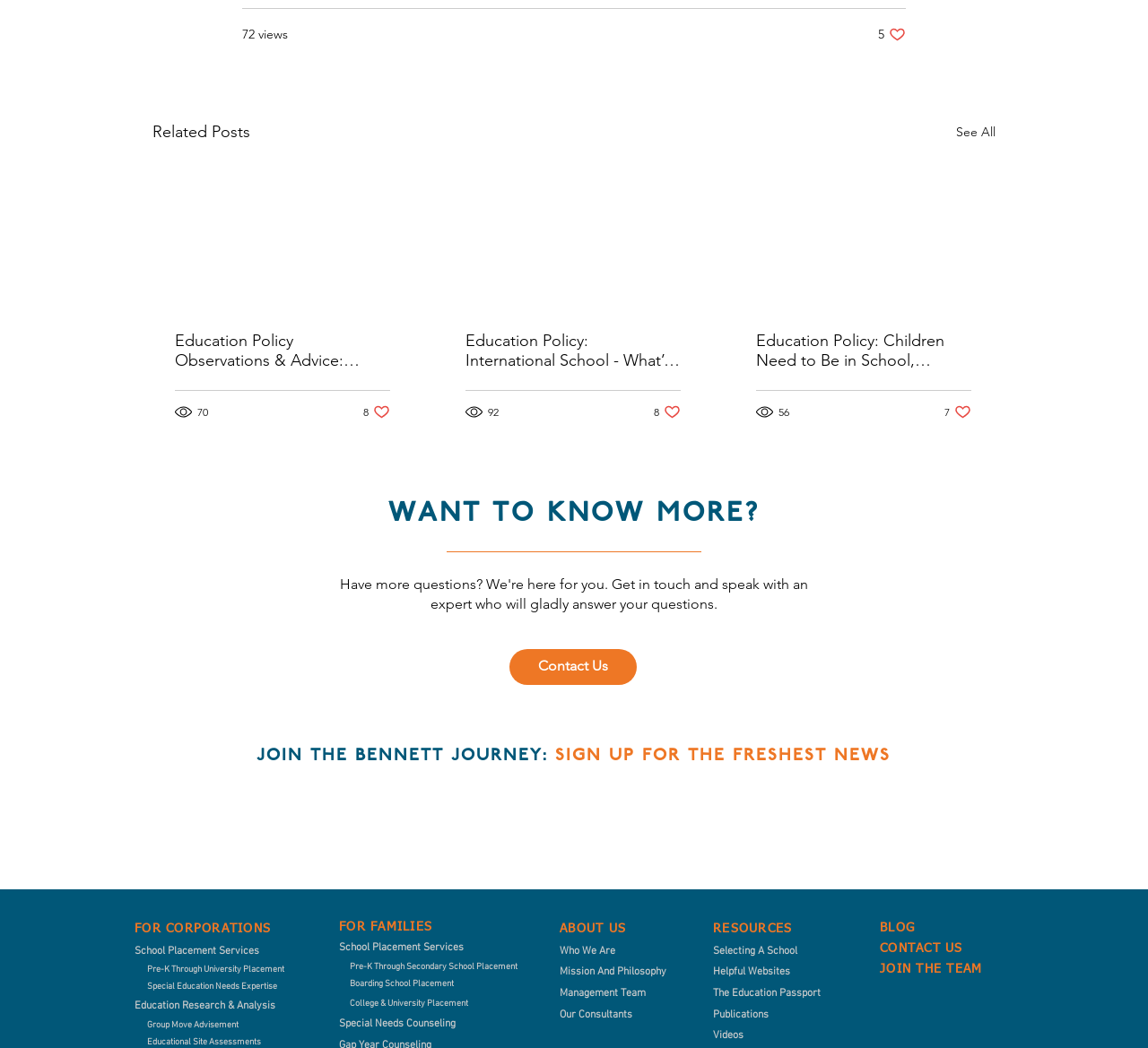Specify the bounding box coordinates of the element's area that should be clicked to execute the given instruction: "Click the 'Contact Us' link". The coordinates should be four float numbers between 0 and 1, i.e., [left, top, right, bottom].

[0.444, 0.619, 0.555, 0.653]